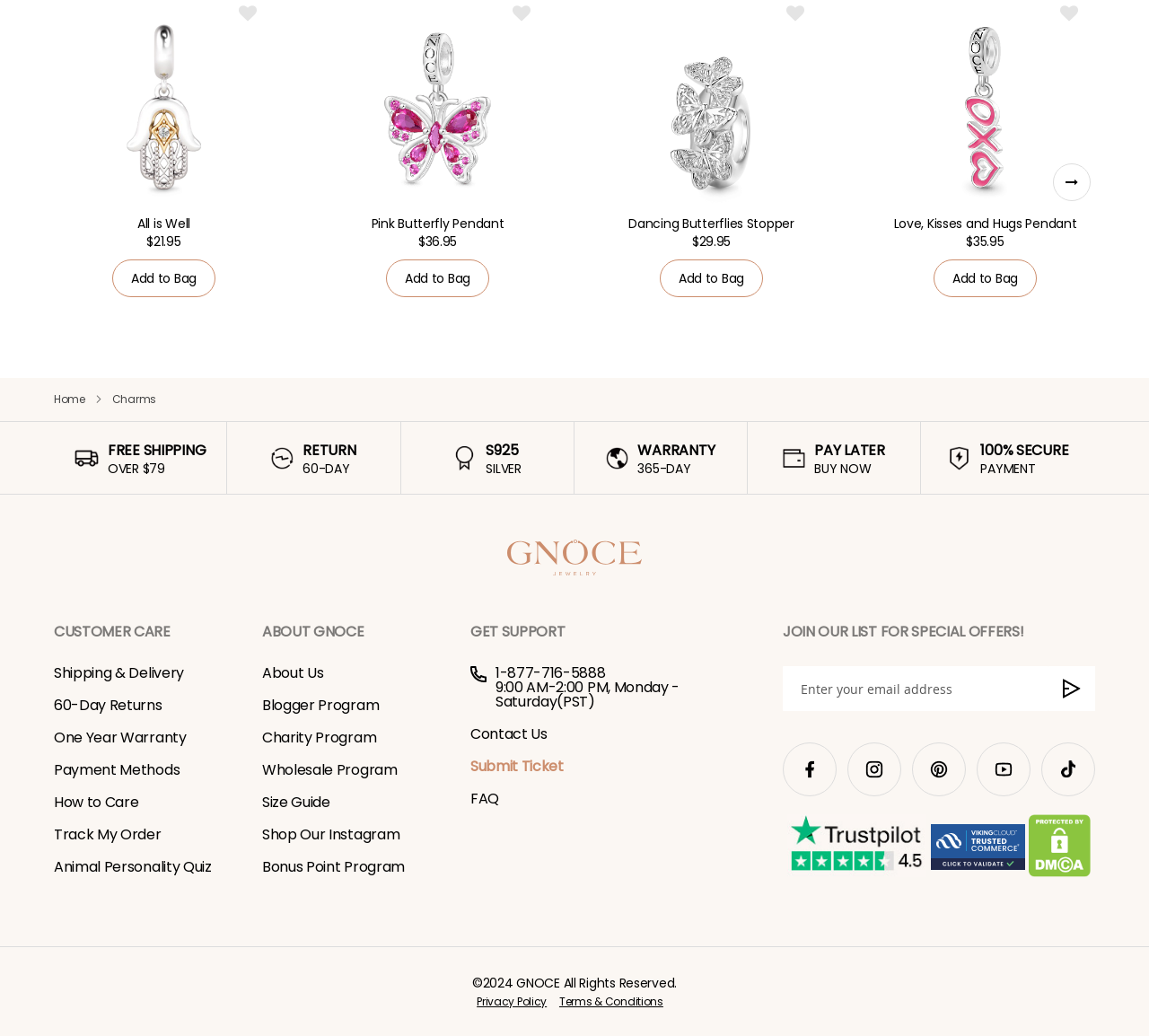Pinpoint the bounding box coordinates of the element you need to click to execute the following instruction: "Enter email address in the text box". The bounding box should be represented by four float numbers between 0 and 1, in the format [left, top, right, bottom].

[0.681, 0.643, 0.912, 0.687]